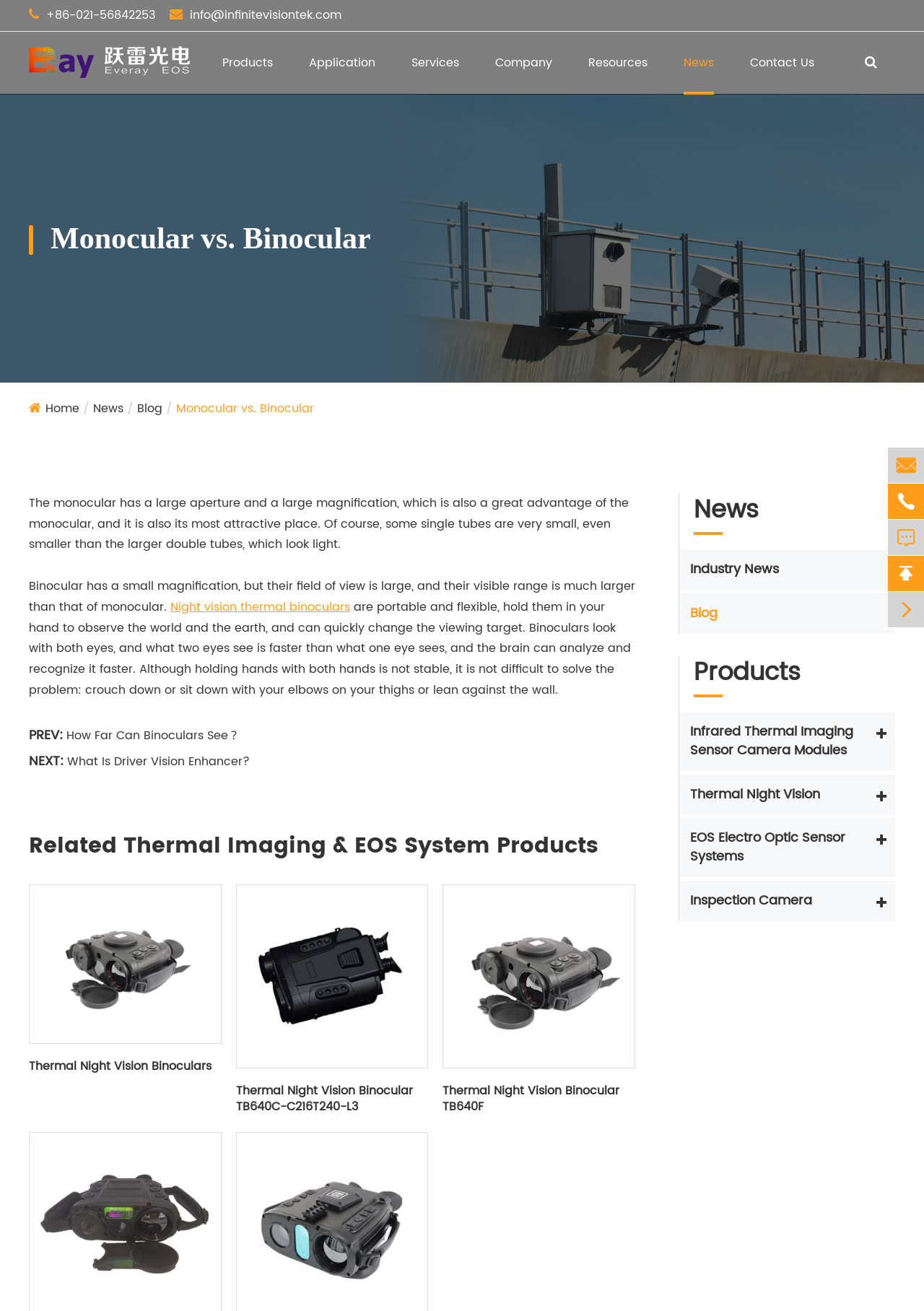What is the category of the product 'Thermal Night Vision Binocular TB640C-C216T240-L3'?
Please look at the screenshot and answer using one word or phrase.

Thermal Night Vision